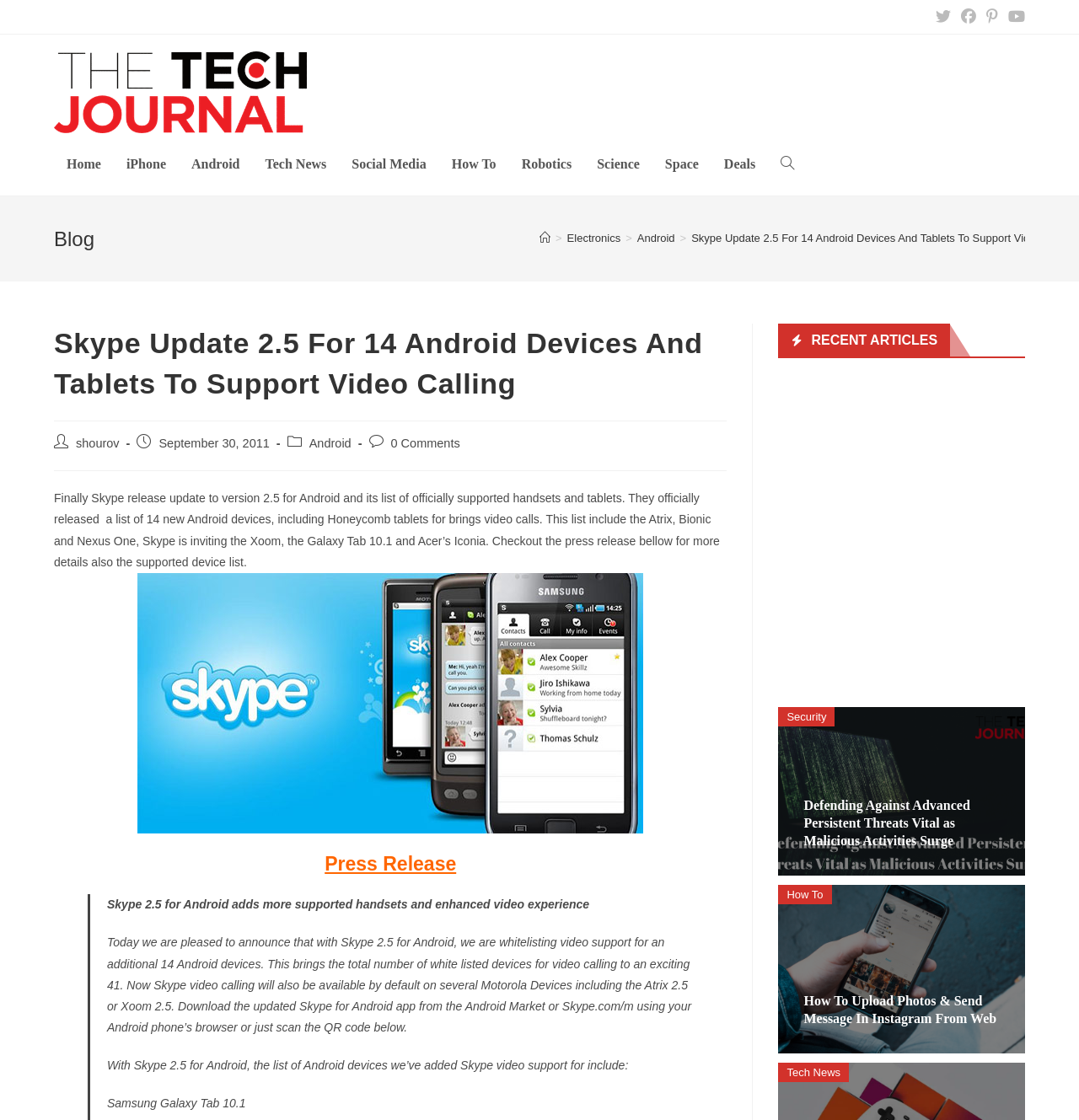Provide the bounding box for the UI element matching this description: "Electronics".

[0.525, 0.207, 0.575, 0.219]